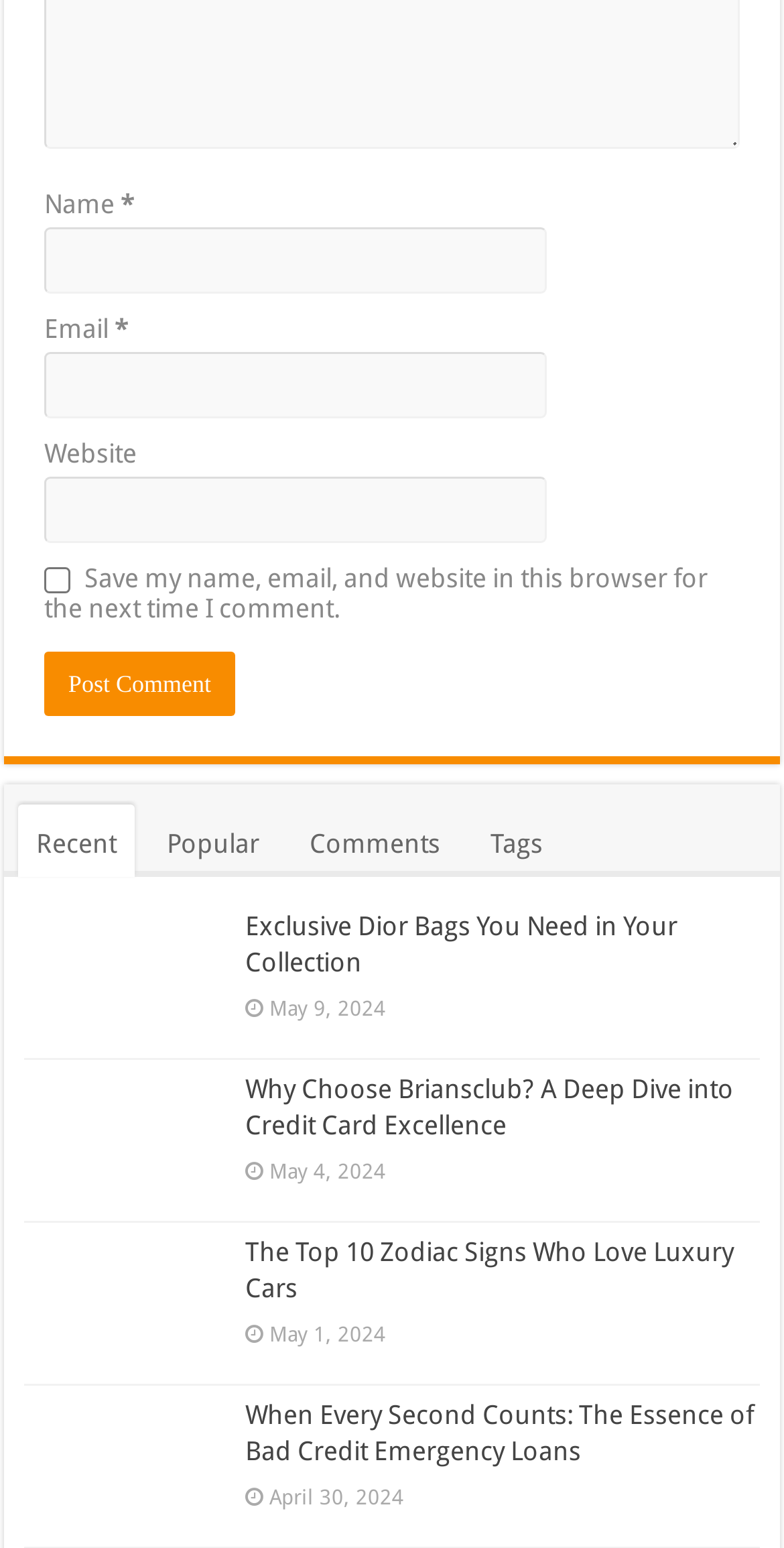Can you determine the bounding box coordinates of the area that needs to be clicked to fulfill the following instruction: "Enter your name"?

[0.056, 0.146, 0.697, 0.189]